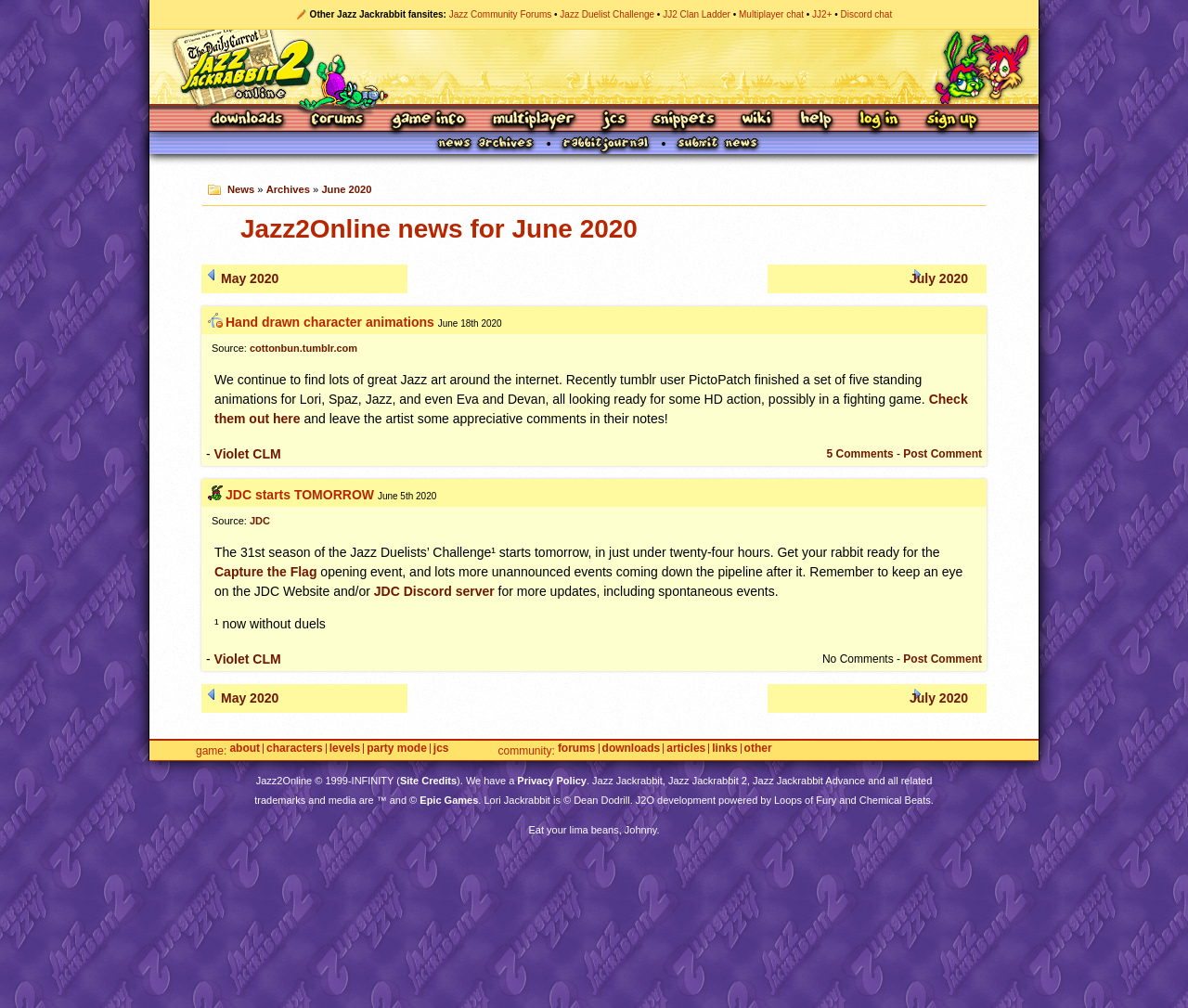Give the bounding box coordinates for the element described by: "JDC starts TOMORROW".

[0.19, 0.483, 0.315, 0.498]